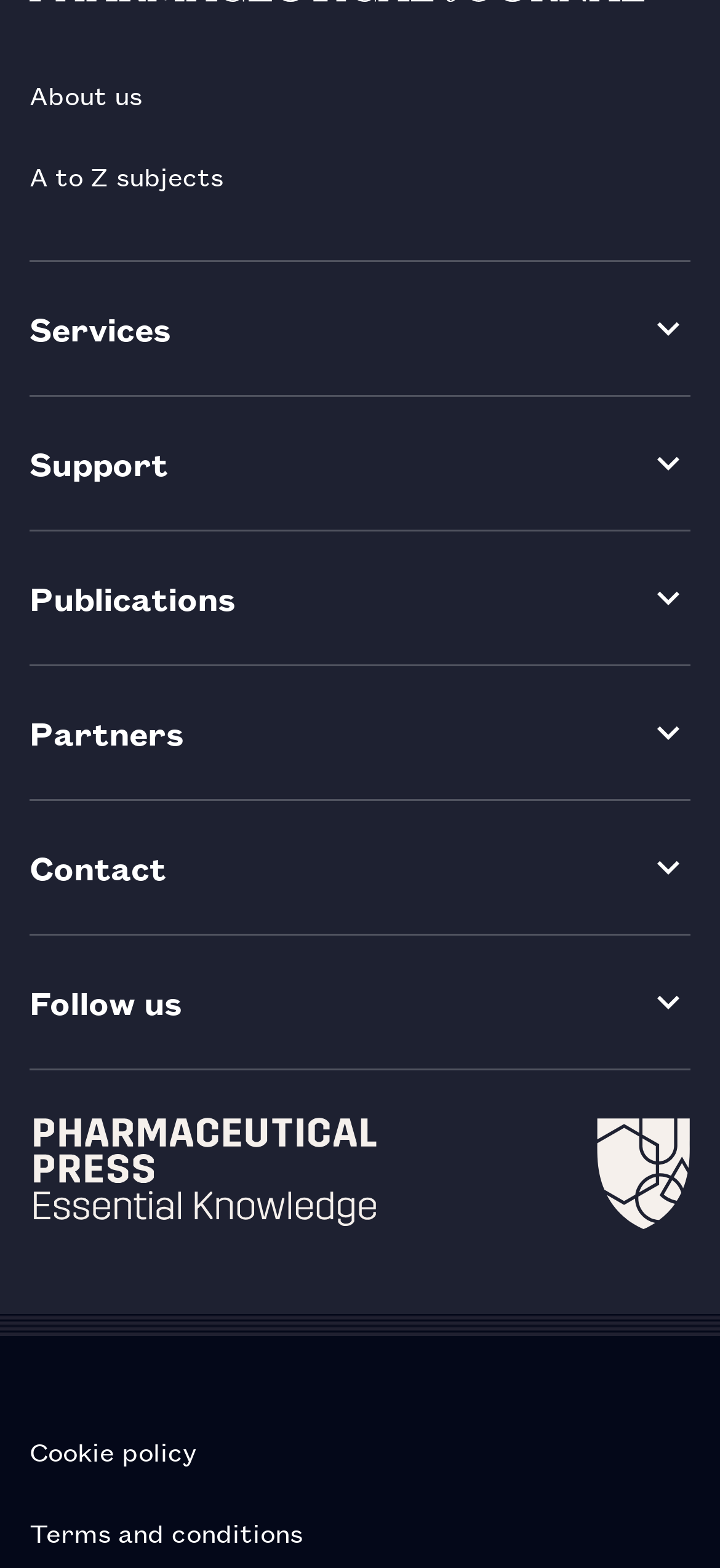Utilize the information from the image to answer the question in detail:
How many dropdown menus are there?

I counted the number of buttons with 'keyboard_arrow_down' in their descriptions, which indicates a dropdown menu. There are 6 such buttons, corresponding to 'Services', 'Support', 'Publications', 'Partners', 'Contact', and 'Follow us'.